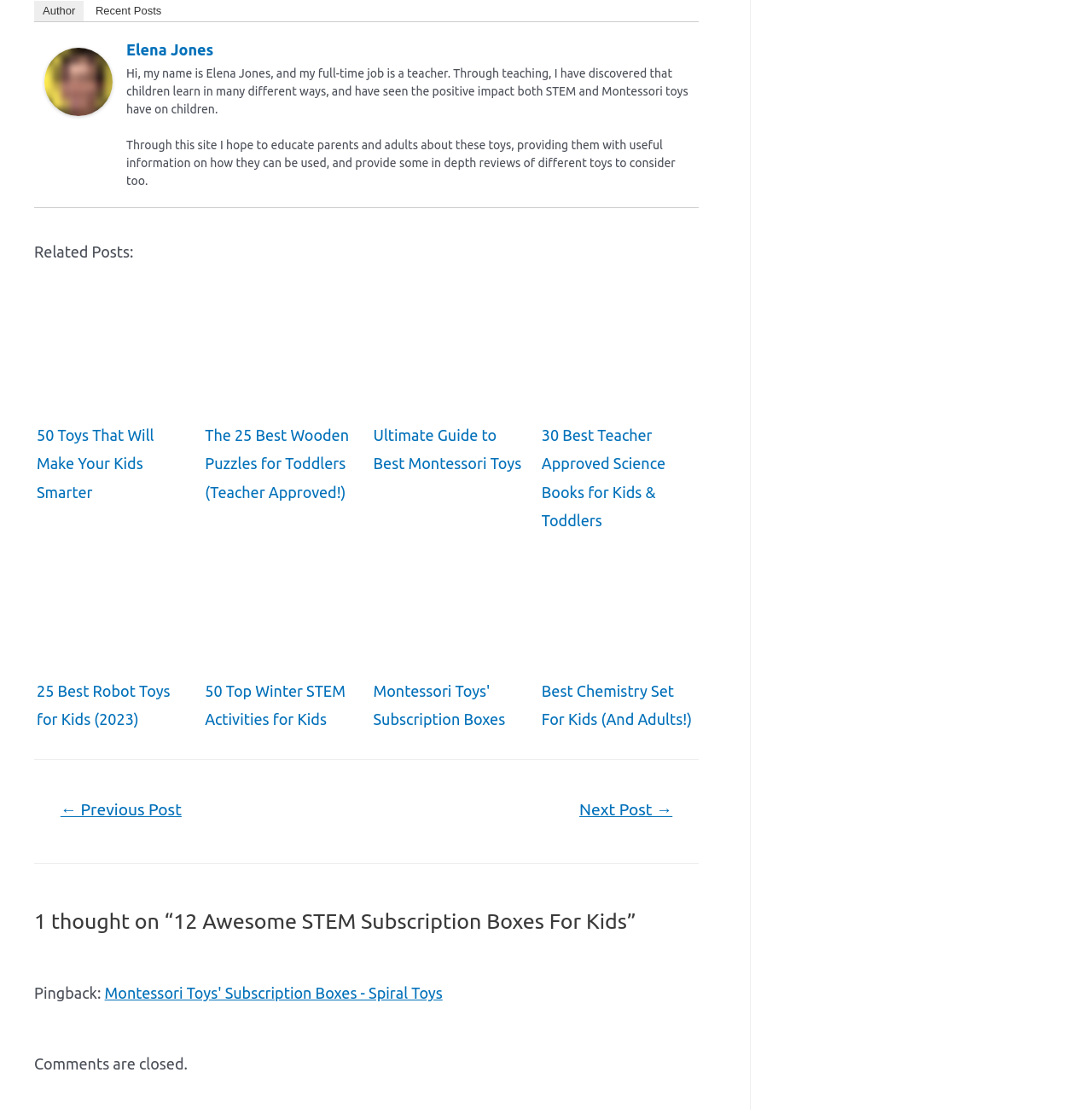Pinpoint the bounding box coordinates of the clickable element to carry out the following instruction: "Call the phone number."

None